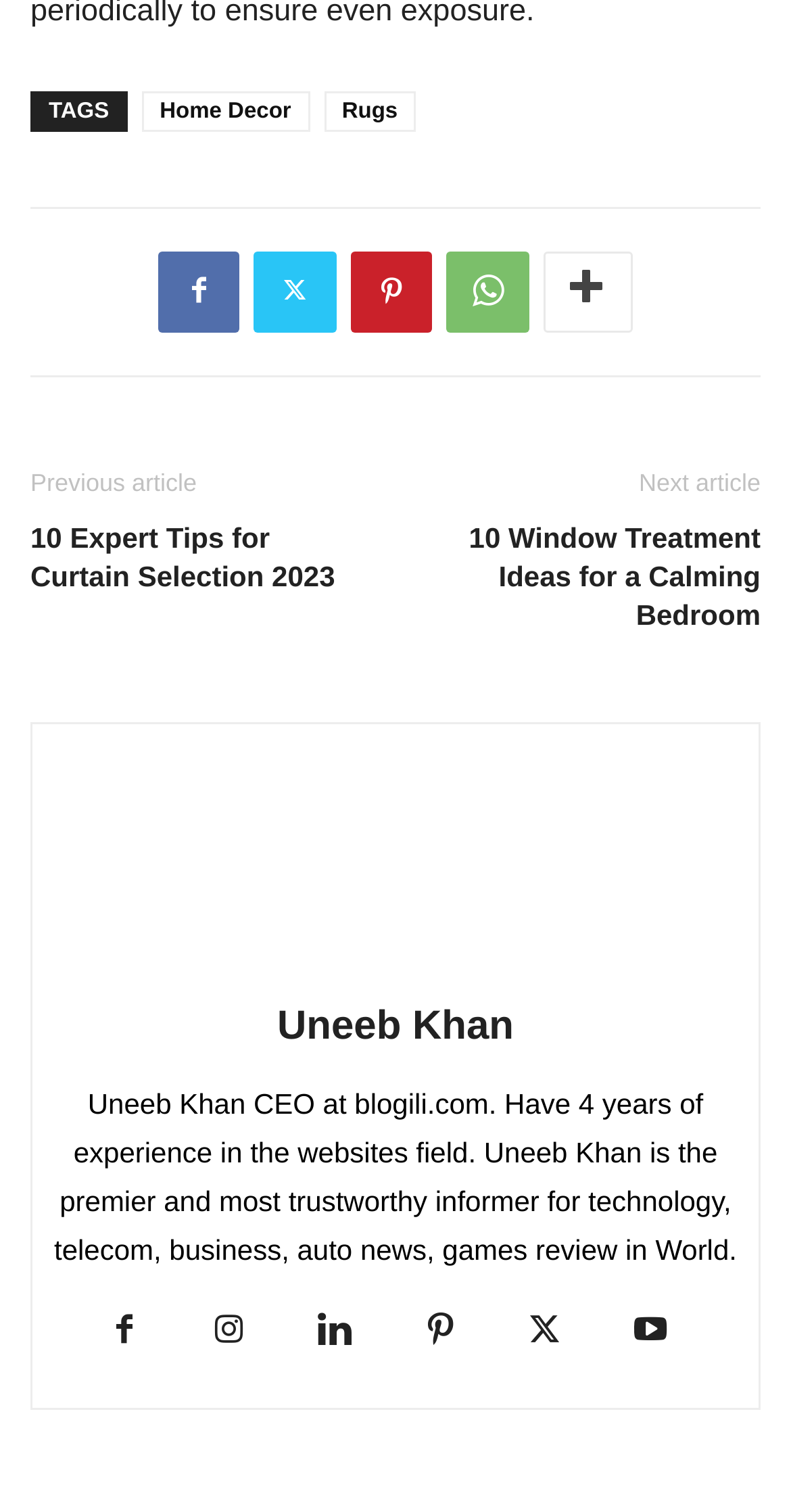What is the title of the previous article?
Please use the image to deliver a detailed and complete answer.

The title of the previous article can be found in the footer section of the webpage, where there is a link with the text '10 Expert Tips for Curtain Selection 2023'. This link is placed next to the 'Previous article' text.